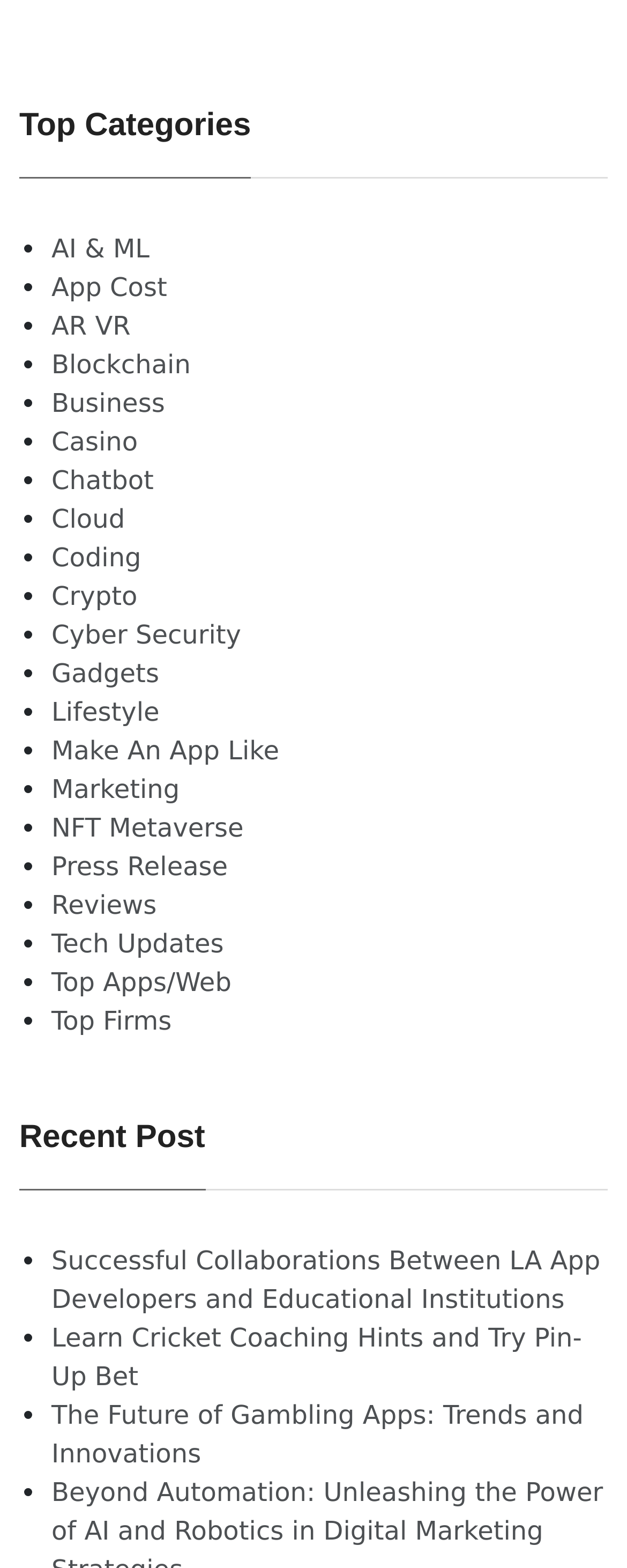Highlight the bounding box coordinates of the element that should be clicked to carry out the following instruction: "Explore Top Categories". The coordinates must be given as four float numbers ranging from 0 to 1, i.e., [left, top, right, bottom].

[0.031, 0.068, 0.969, 0.114]